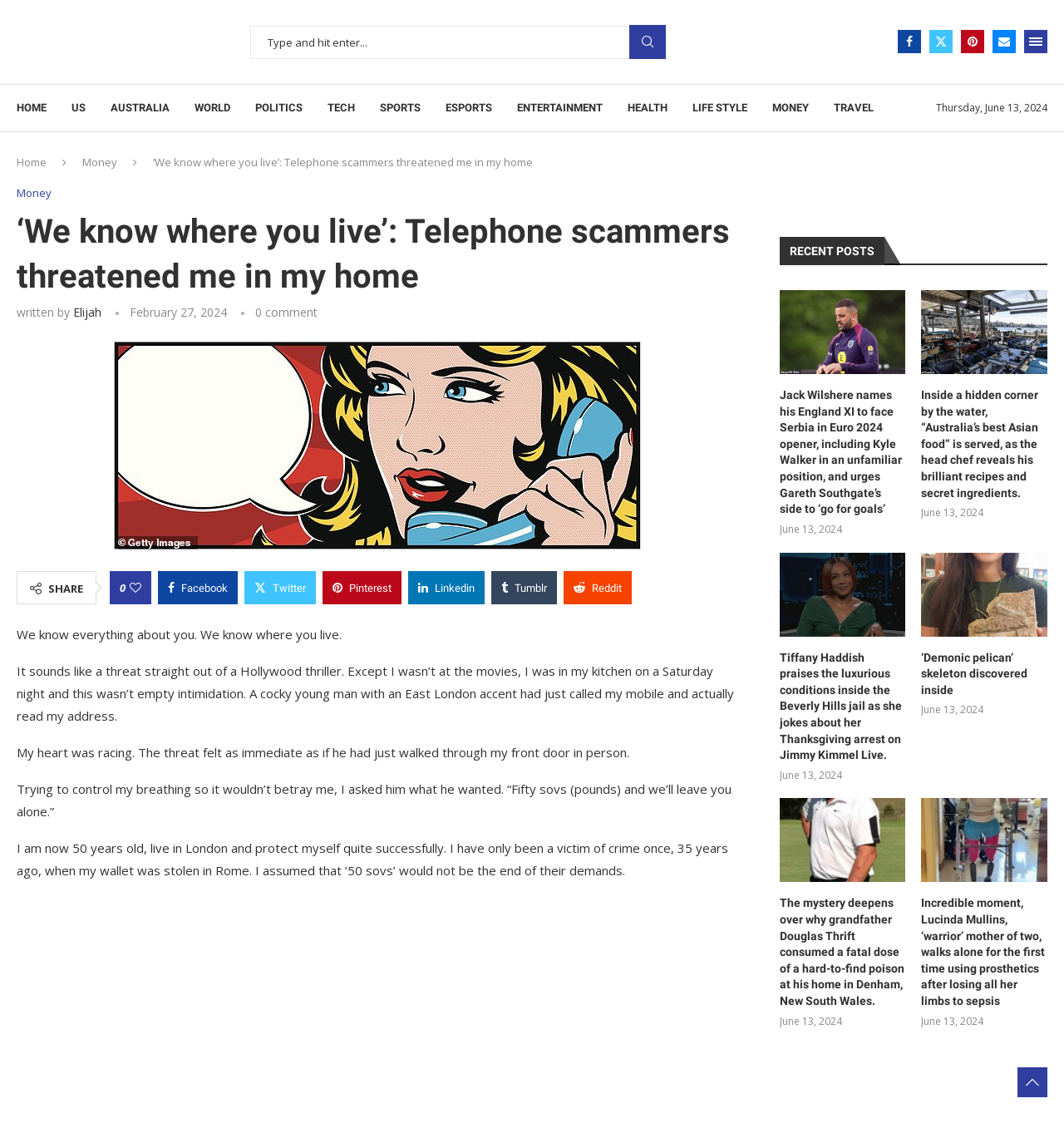Can you extract the headline from the webpage for me?

‘We know where you live’: Telephone scammers threatened me in my home